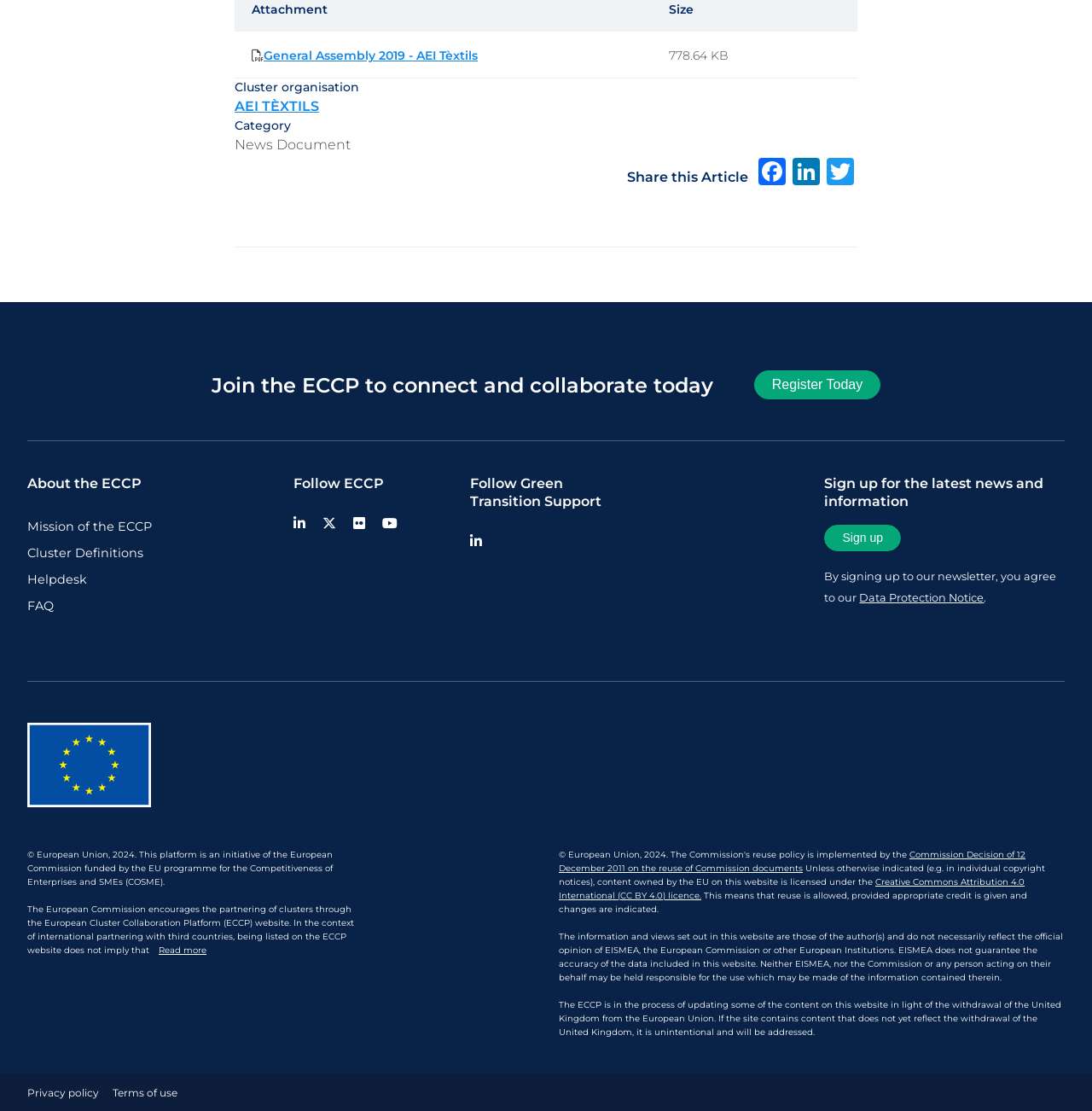What is the name of the cluster organisation?
Please give a well-detailed answer to the question.

The cluster organisation's name can be found in the top section of the webpage, where it is written as 'AEI TÈXTILS' in a static text element.